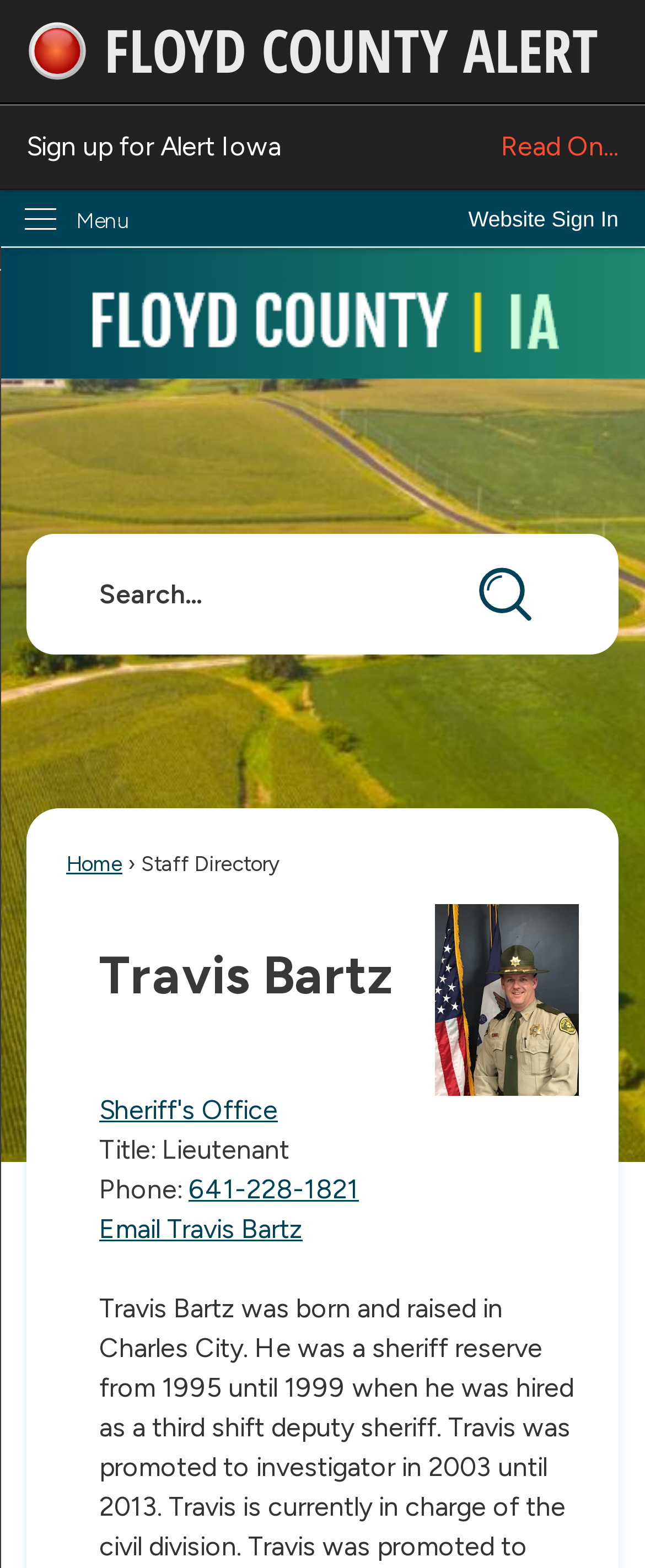What department does Travis Bartz work in?
Please answer the question as detailed as possible.

The department that Travis Bartz works in can be found in the link element on the webpage, which is 'Sheriff's Office'.